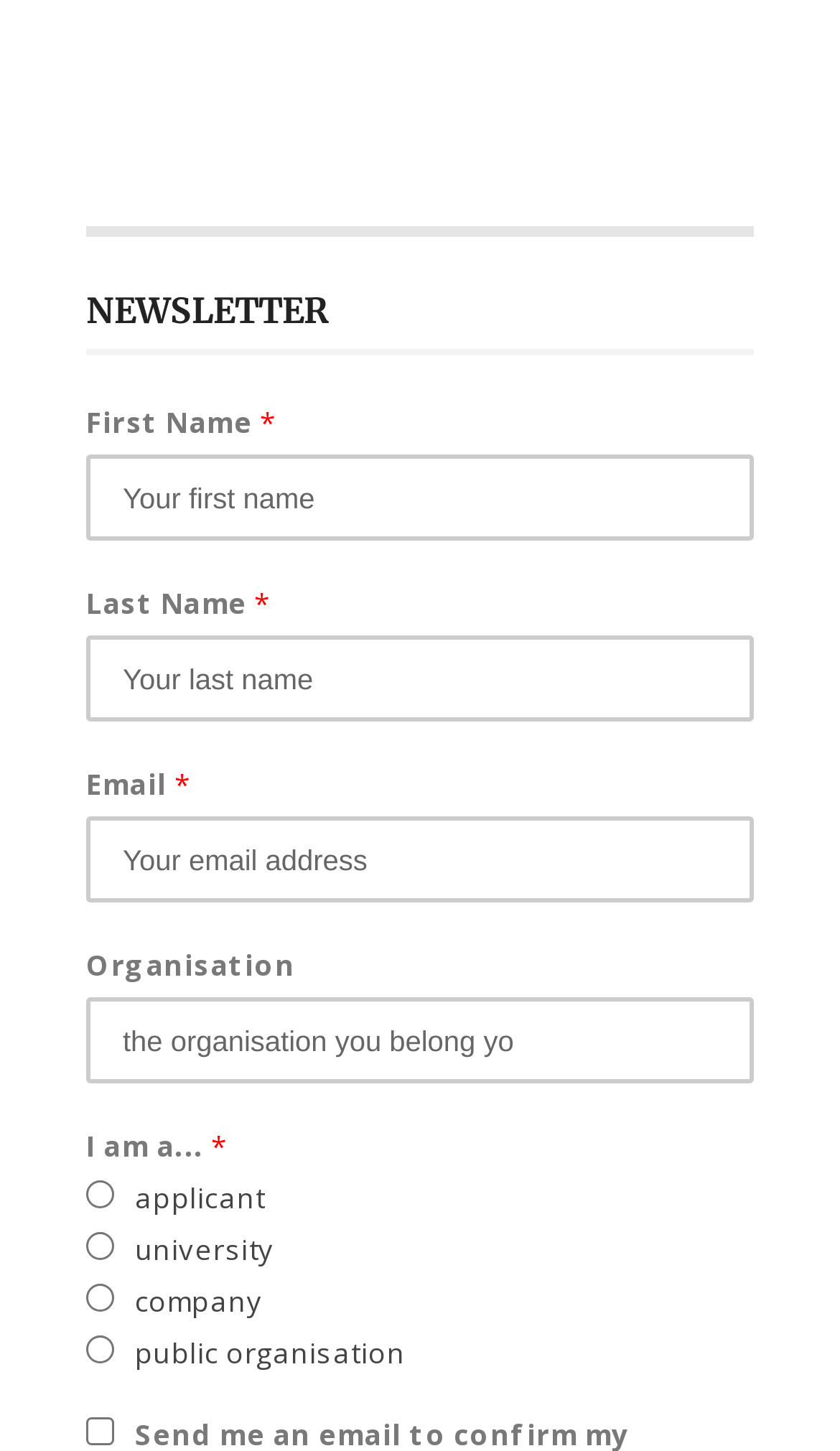Specify the bounding box coordinates of the region I need to click to perform the following instruction: "Enter first name". The coordinates must be four float numbers in the range of 0 to 1, i.e., [left, top, right, bottom].

[0.103, 0.314, 0.897, 0.373]